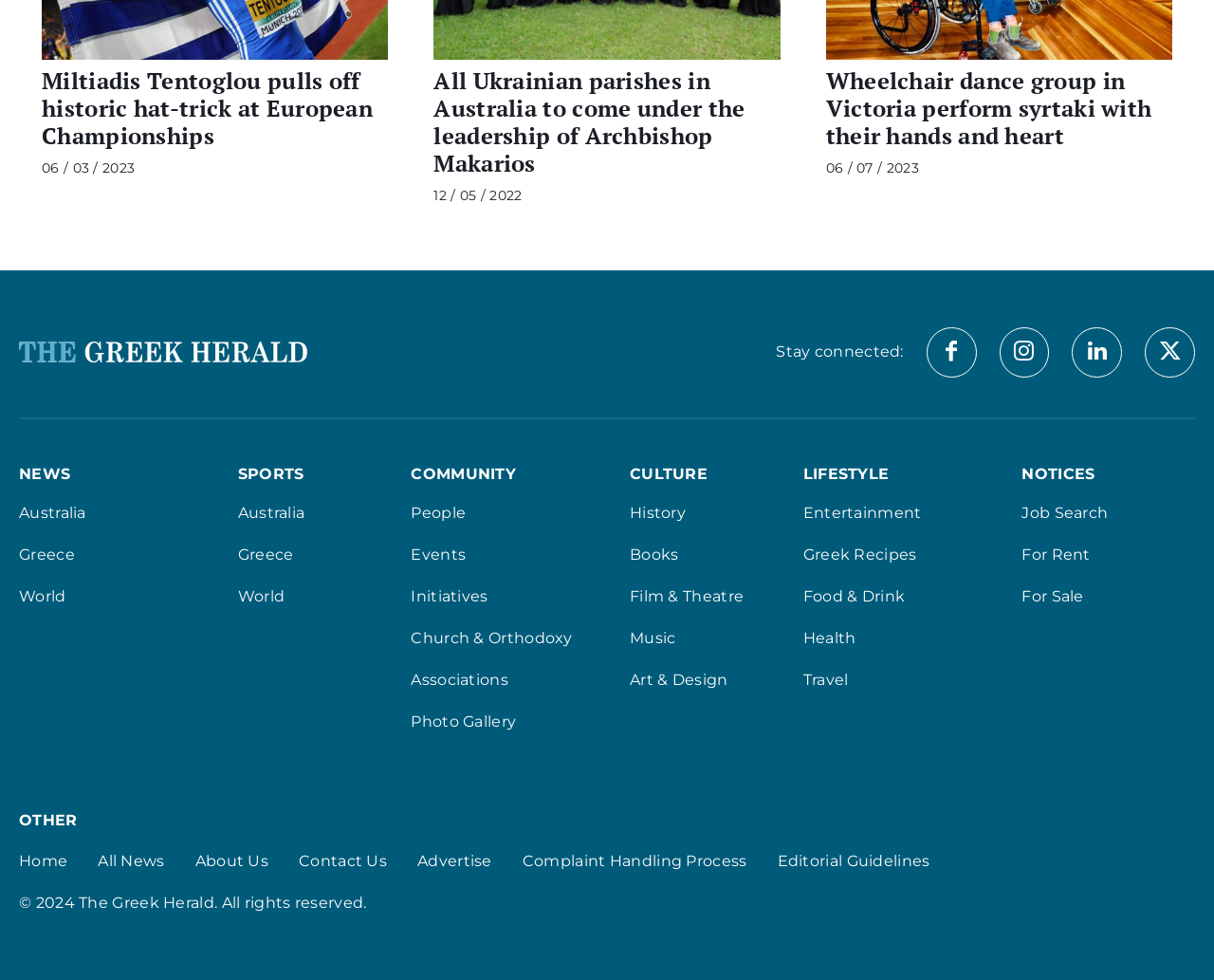Refer to the screenshot and answer the following question in detail:
How many social media links are there?

I counted the number of link elements with Unicode characters (\ue818, \ue81d, \ue81f, \ue831) which are commonly used to represent social media icons.